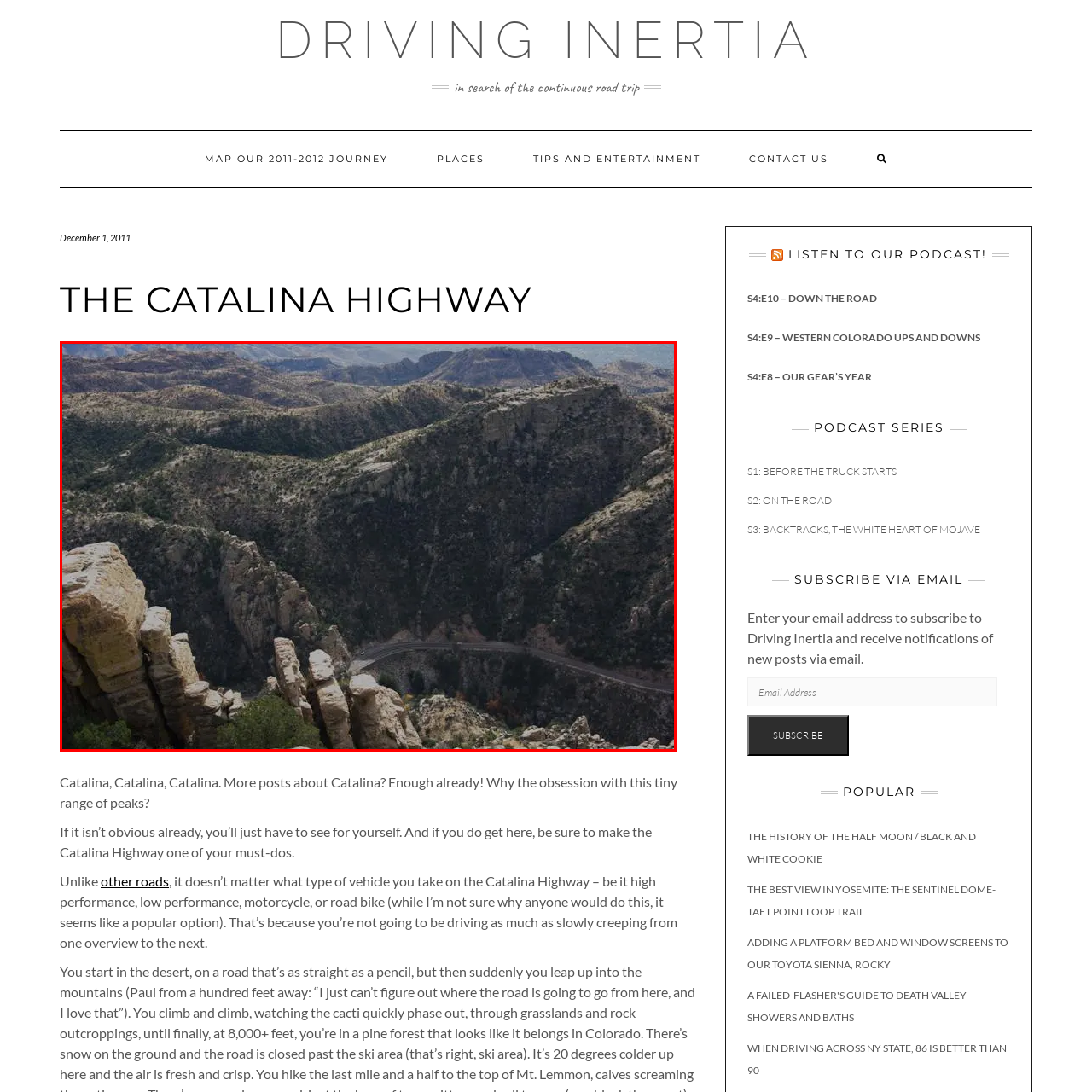What is winding through the valley?
Look at the image section surrounded by the red bounding box and provide a concise answer in one word or phrase.

The highway